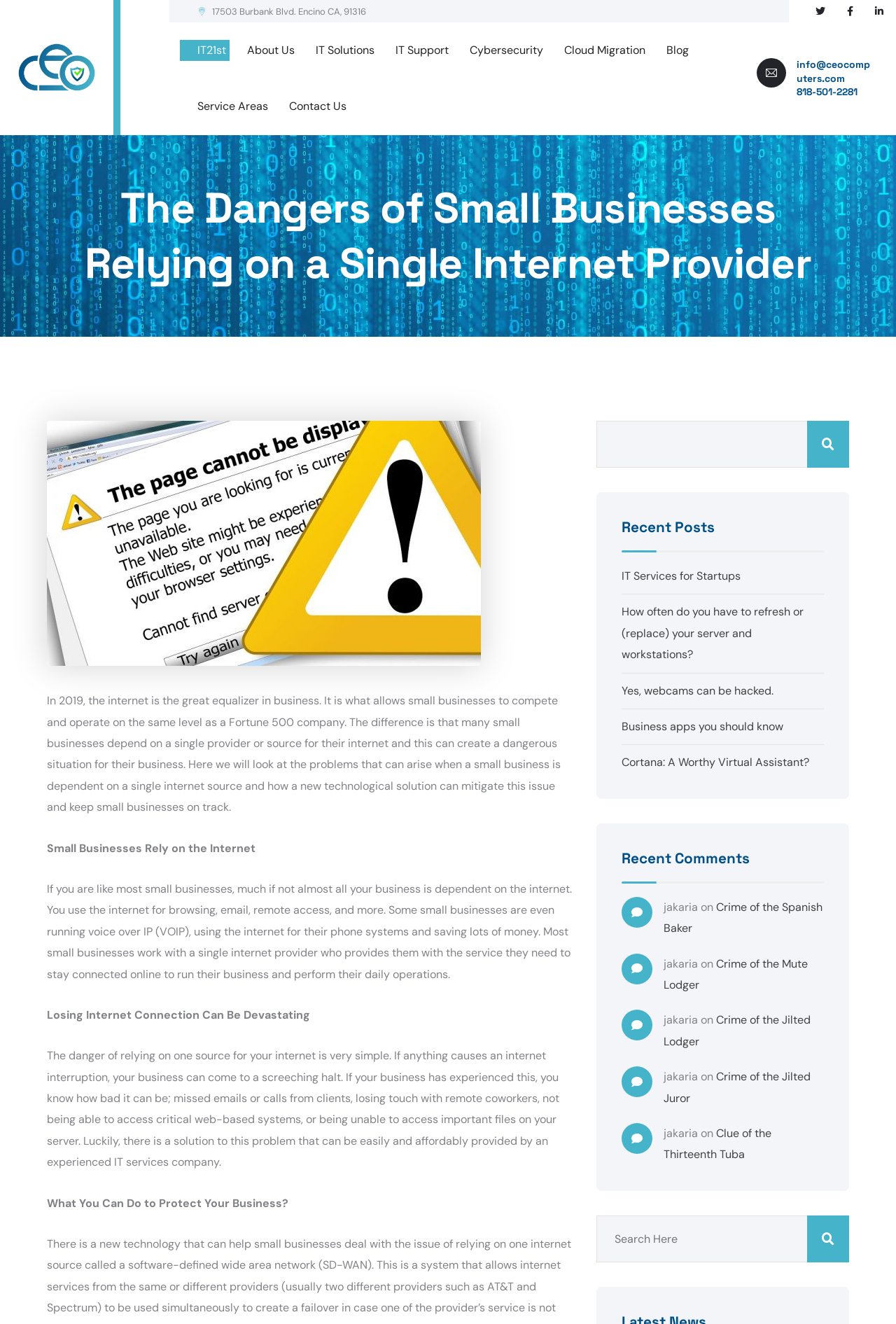What is the contact information of the company?
Provide an in-depth and detailed answer to the question.

The contact information can be found at the top right corner of the webpage, which includes the email address 'info@ceocomputers.com' and the phone number '818-501-2281'.